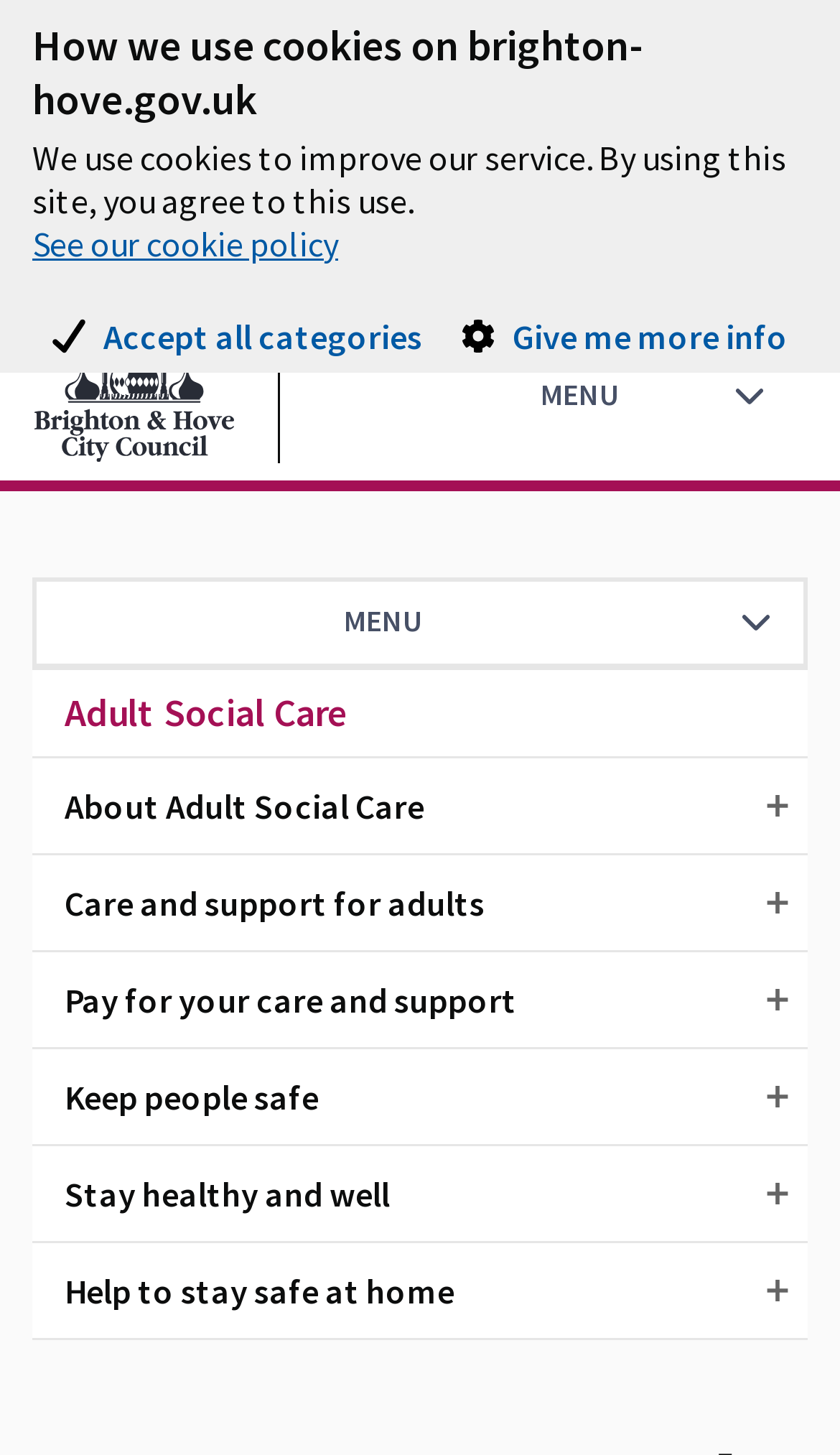Give an extensive and precise description of the webpage.

The webpage is focused on renewing a Carers' Card, with a prominent link at the top to "Skip to main content". Below this link, there is a cookie notice section that spans the entire width of the page, containing a brief description of how cookies are used on the website, a link to the cookie policy, and two buttons to accept or learn more about cookies. 

To the right of the cookie notice section, there is a link to the Brighton & Hove City Council homepage, accompanied by an image of the council's logo. Next to this, there is a toggle button to open the mobile menu, which is currently collapsed.

Below the top section, there is a main navigation menu that takes up the full width of the page. This menu has a button labeled "Services menu" that, when expanded, reveals a list of services including Adult Social Care. The Adult Social Care section is further divided into several subheadings, including "About Adult Social Care", "Care and support for adults", "Pay for your care and support", "Keep people safe", "Stay healthy and well", and "Help to stay safe at home". Each of these subheadings has a corresponding button that, when clicked, expands to reveal more information.